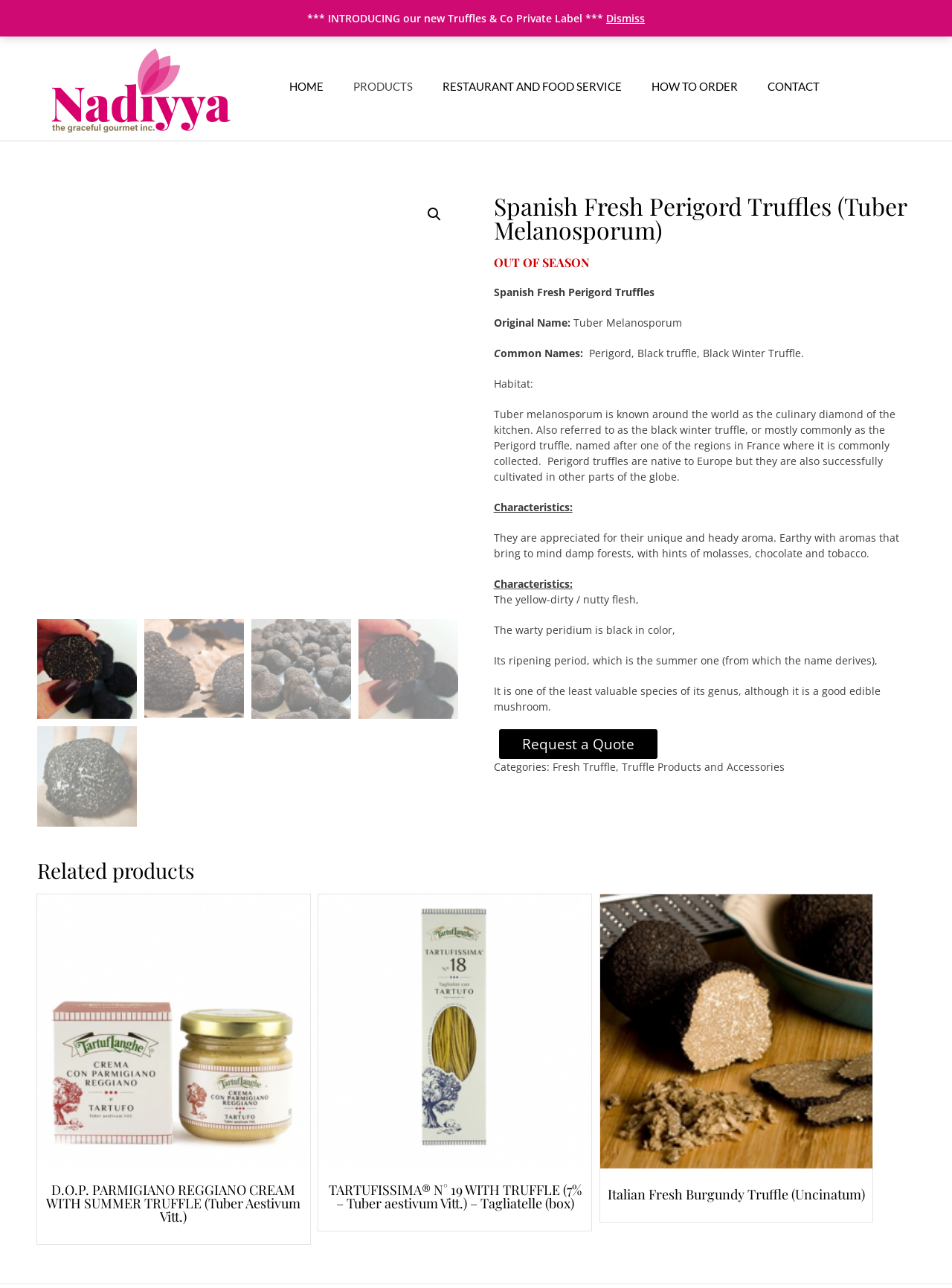Provide a brief response to the question below using a single word or phrase: 
What is the name of the company?

Nadiyya The Graceful Gourmet